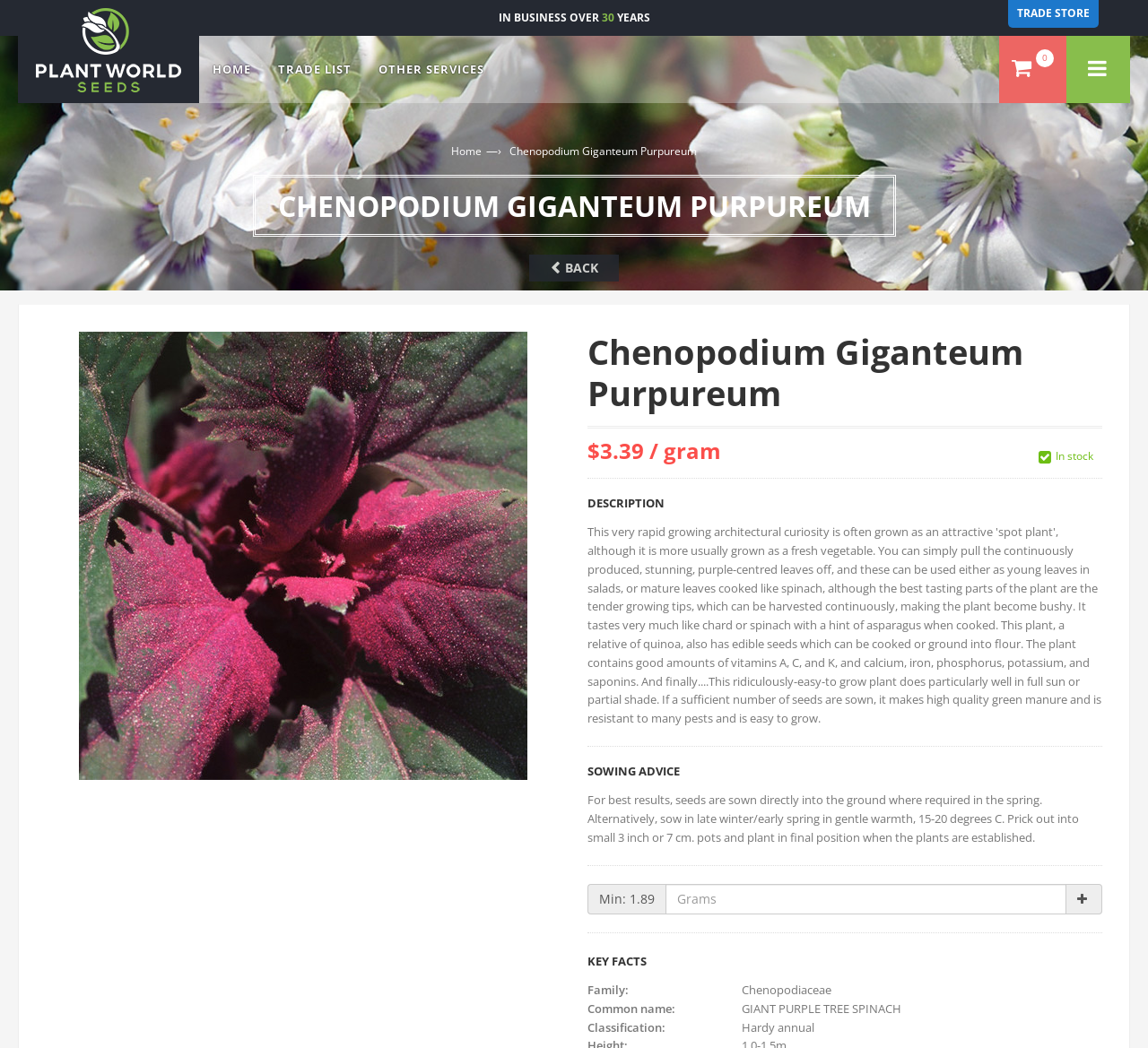Refer to the image and answer the question with as much detail as possible: What is the price of Chenopodium Giganteum Purpureum seeds?

The price of Chenopodium Giganteum Purpureum seeds can be found in the section below the product image, where it is stated as '$3.39 / gram'.